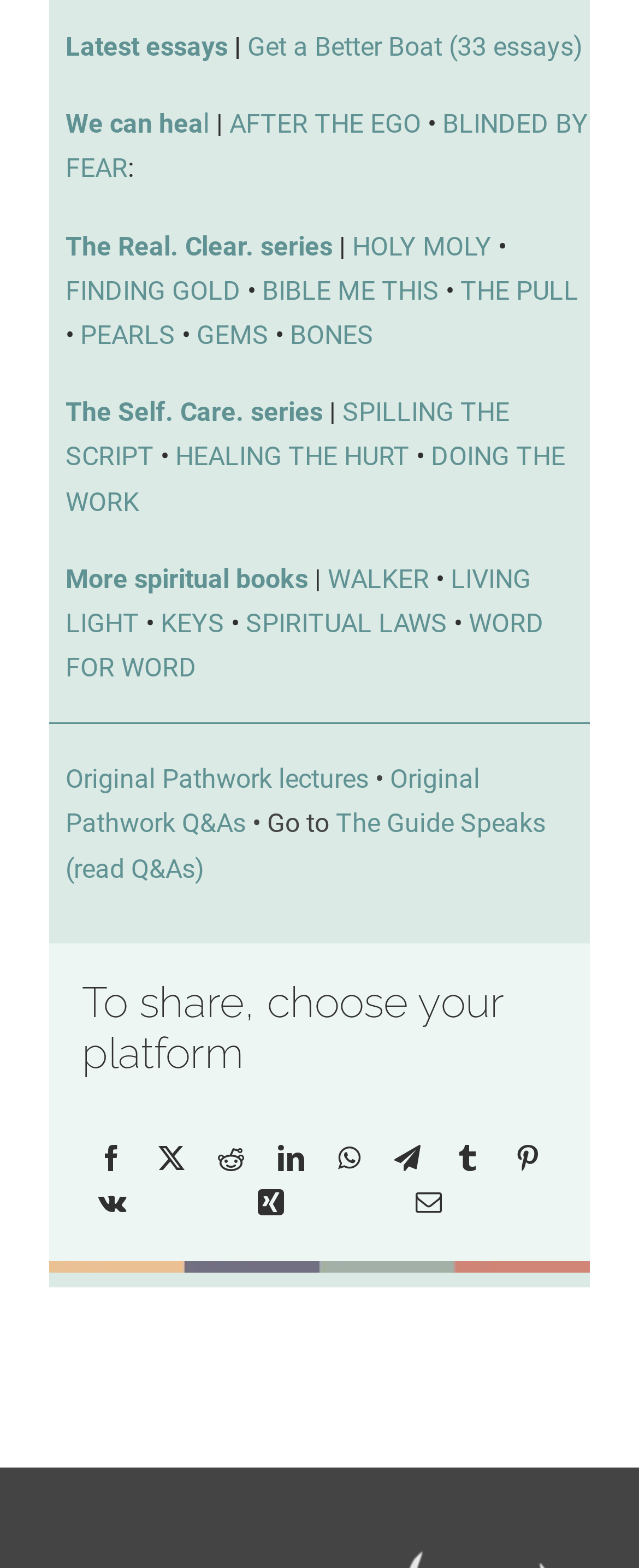Please answer the following question using a single word or phrase: What is the last link on the webpage?

Email